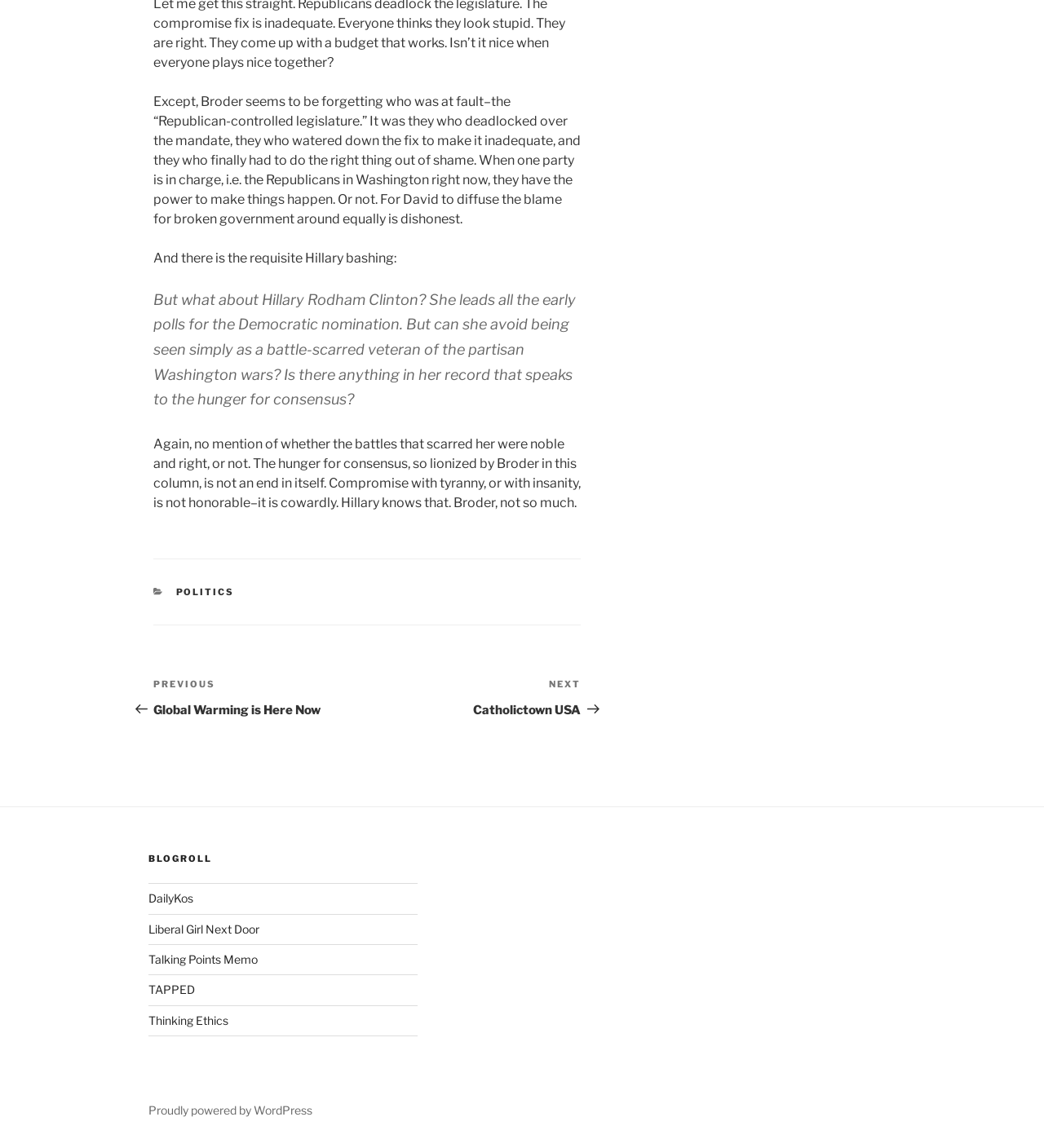Answer briefly with one word or phrase:
What is the purpose of the 'Post navigation' section?

To navigate between posts